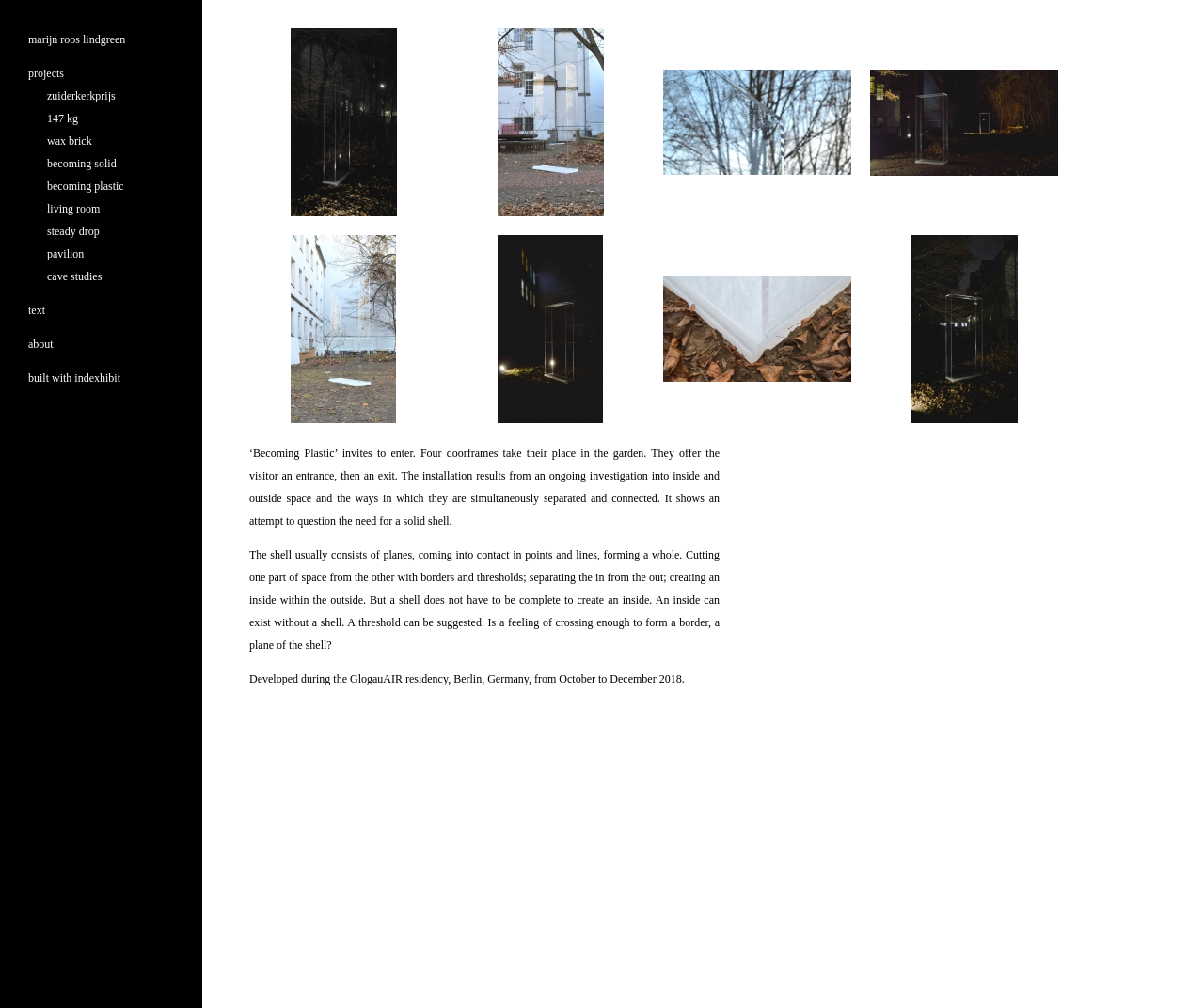How many doorframes are part of the installation?
Refer to the image and respond with a one-word or short-phrase answer.

Four